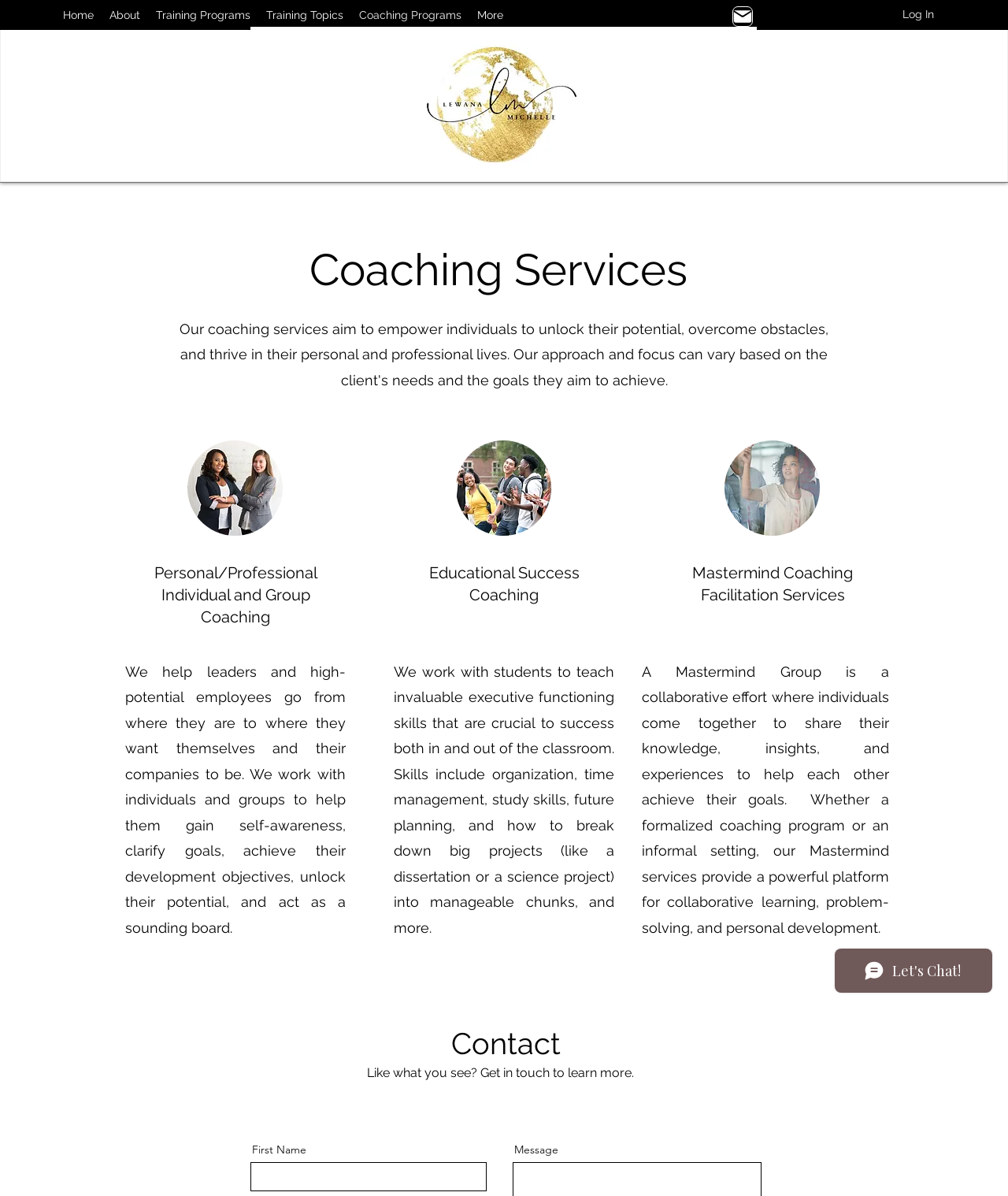Please respond to the question with a concise word or phrase:
What is the purpose of the Mastermind Coaching Facilitation Services?

Collaborative learning and problem-solving